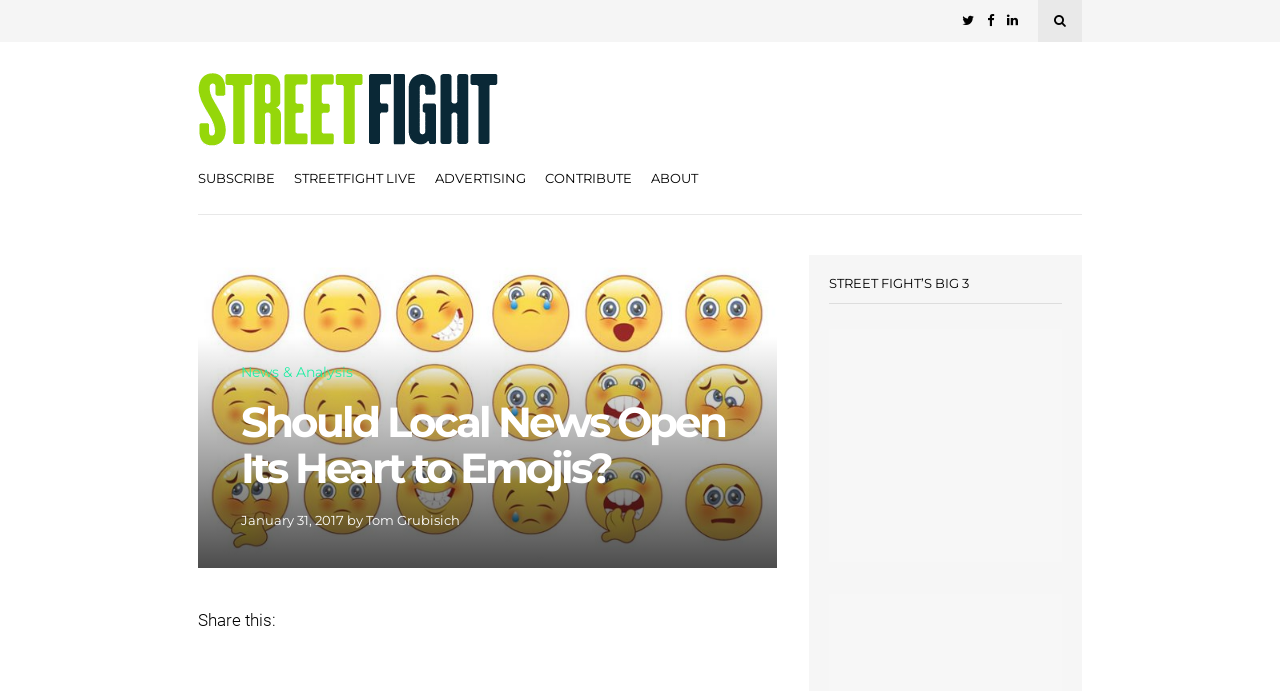Answer with a single word or phrase: 
What is the name of the website?

Street Fight